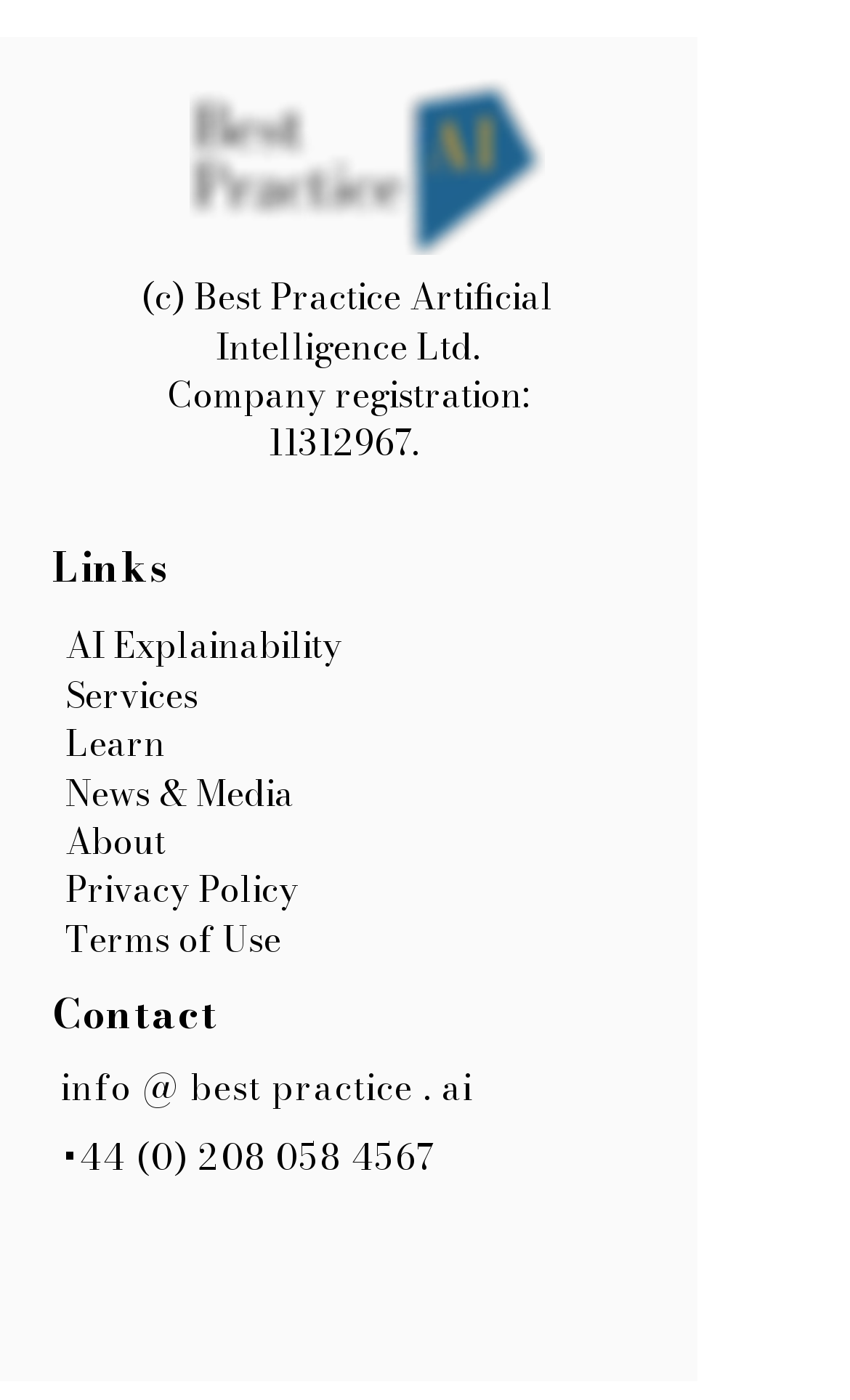Use a single word or phrase to answer the question: 
How many social media links are there?

4